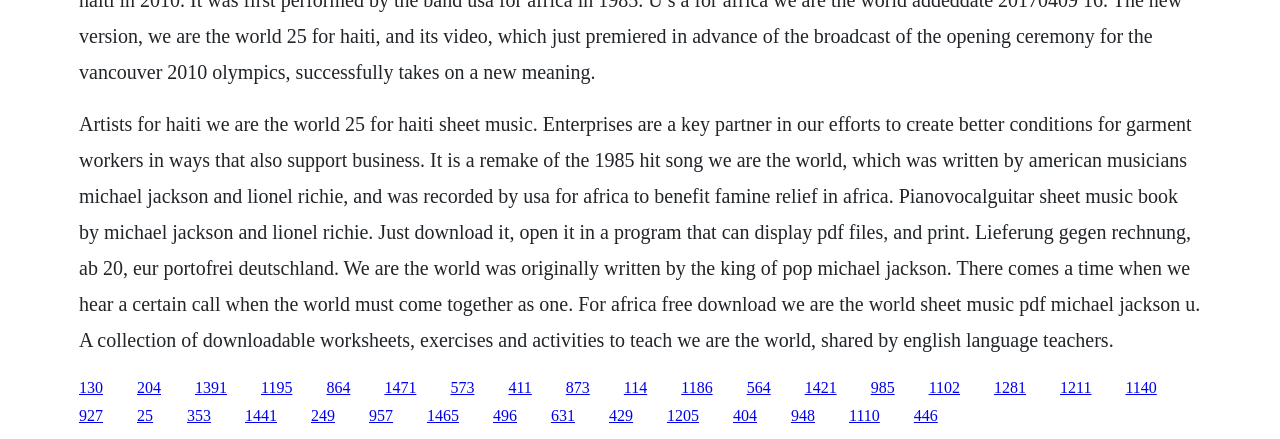Use a single word or phrase to answer the question: 
What is the format of the sheet music book mentioned in the text?

Pianovocalguitar